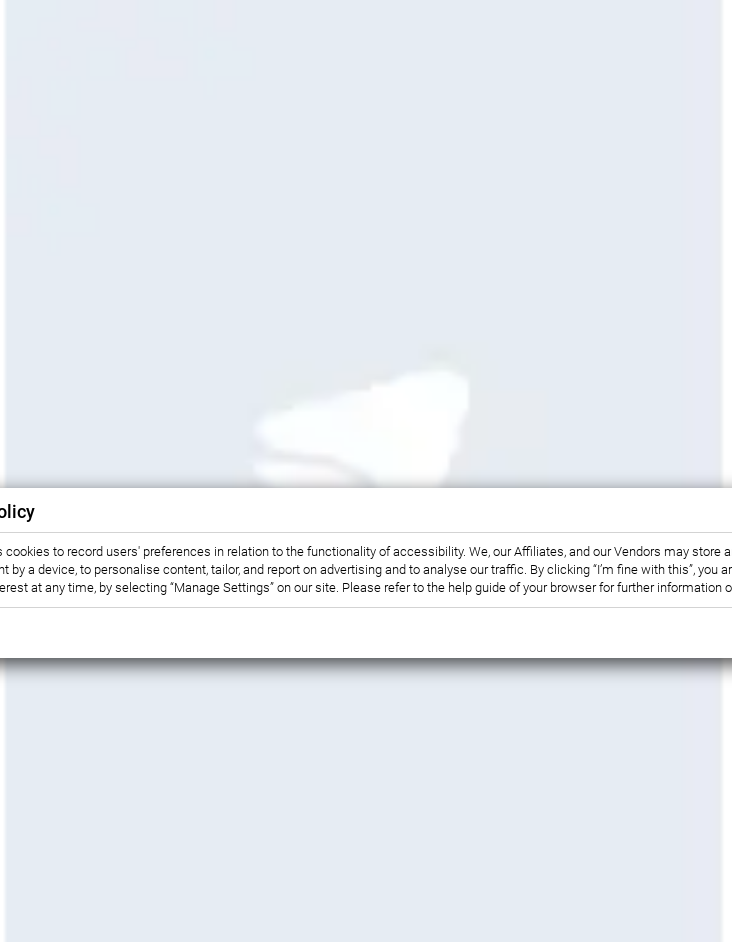Compose a detailed narrative for the image.

The image showcases an overlay that relates to cookie policies, prominently featuring text that conveys its purpose regarding user preferences and data processing. The message informs users about the site's ability to store preferences and tailor content based on user interactions, emphasizing the importance of consent for functionality and advertising analytics. The overlay also includes options for managing settings and refers to browser help resources for further information. The overall aesthetic of the image has a subtle background, allowing the policy text to stand out clearly, making it easy for users to understand their choices regarding cookies and data privacy.